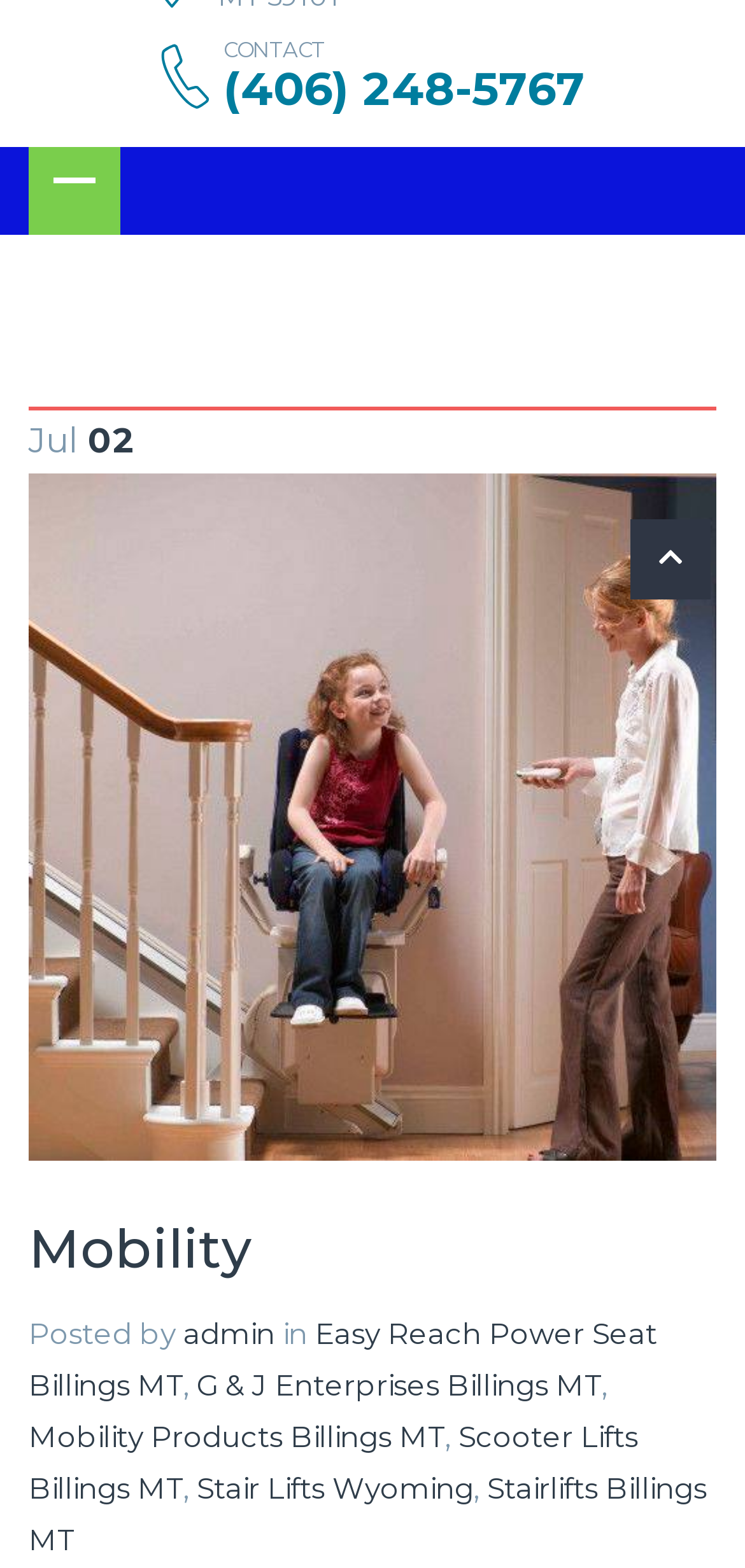Given the element description: "Mobility Products Billings MT", predict the bounding box coordinates of the UI element it refers to, using four float numbers between 0 and 1, i.e., [left, top, right, bottom].

[0.038, 0.904, 0.597, 0.927]